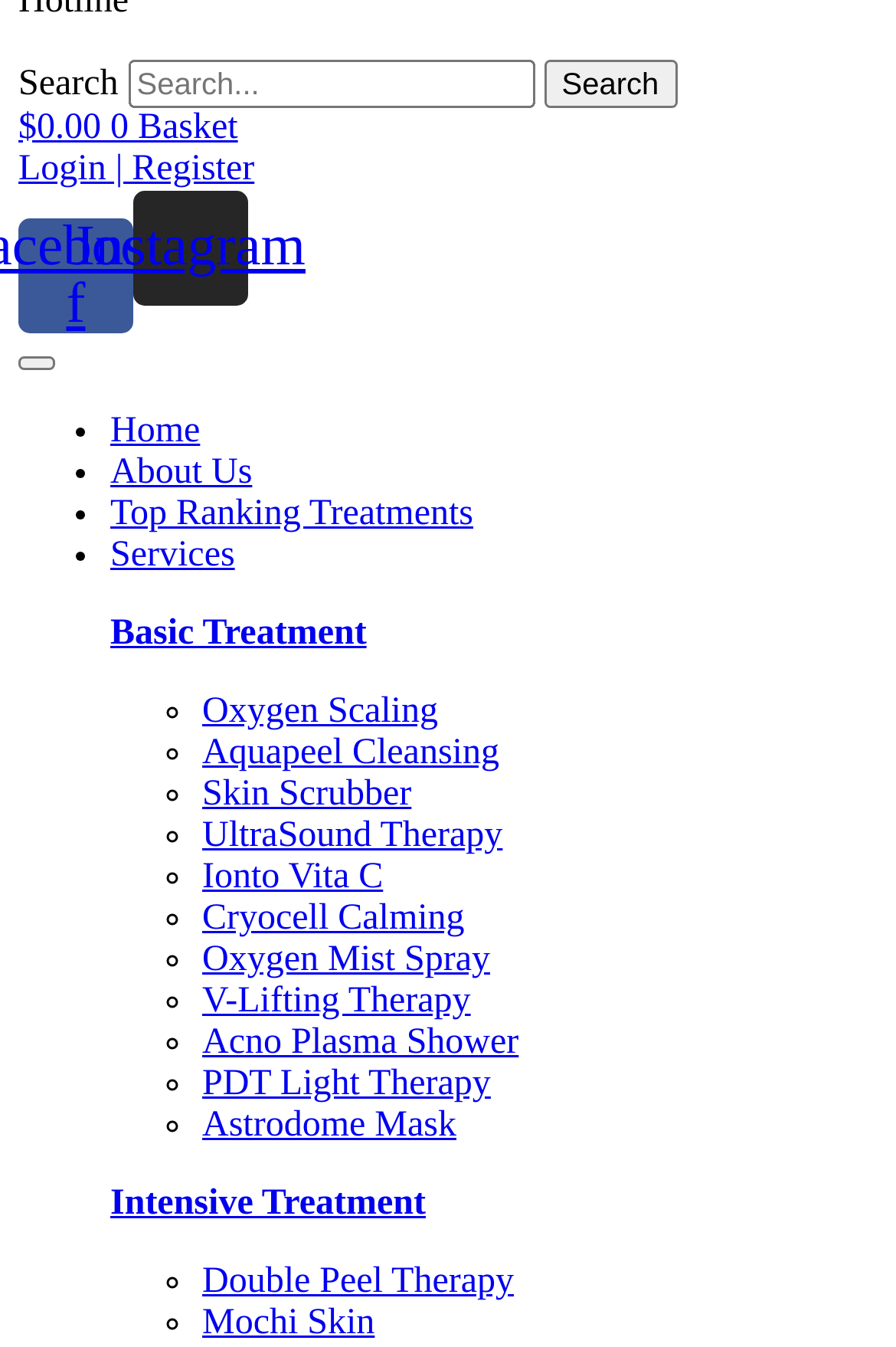Determine the bounding box for the UI element that matches this description: "Intensive Treatment".

[0.123, 0.879, 0.475, 0.908]